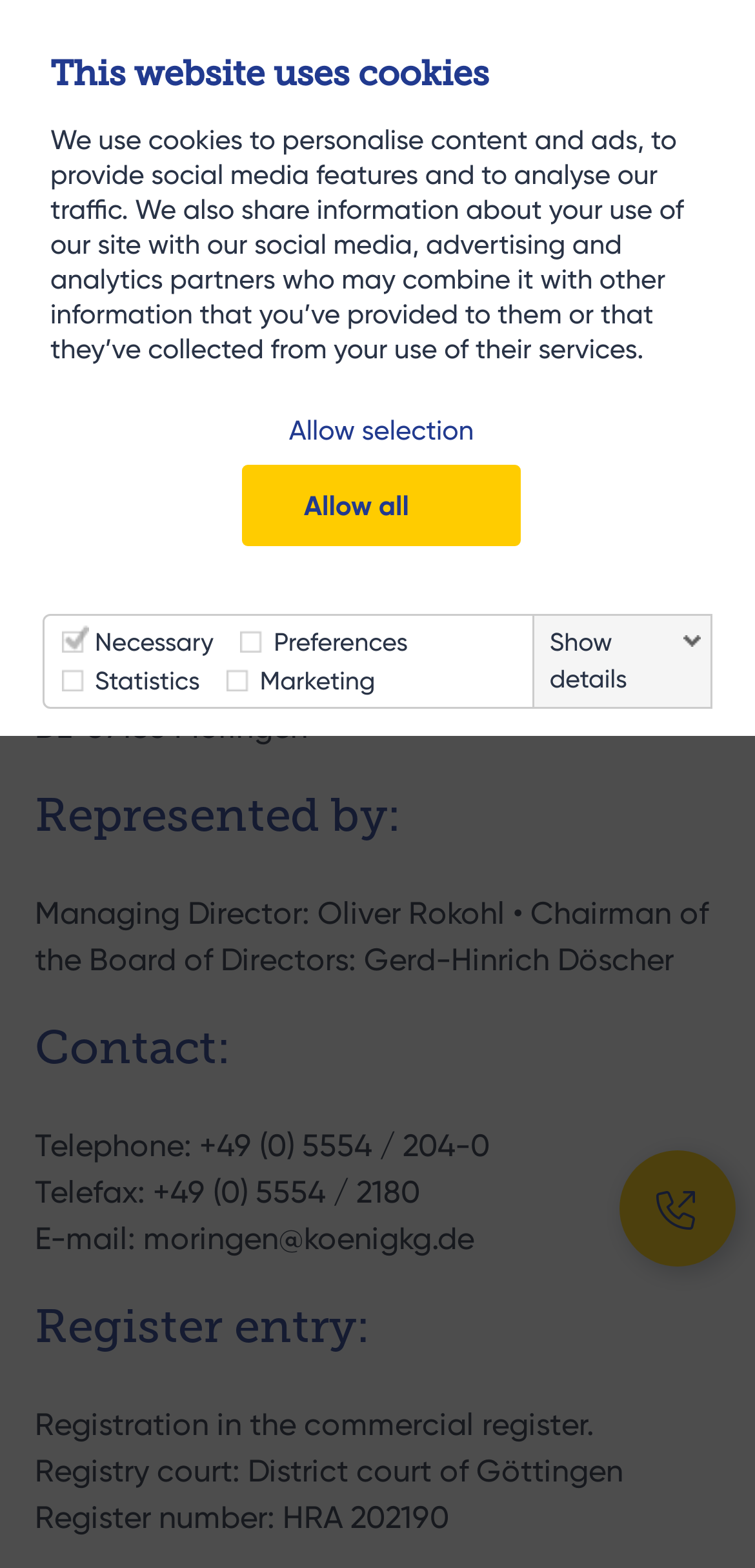Please identify the bounding box coordinates for the region that you need to click to follow this instruction: "Click the 'KÖNIG Fachpersonal' link".

[0.046, 0.012, 0.367, 0.062]